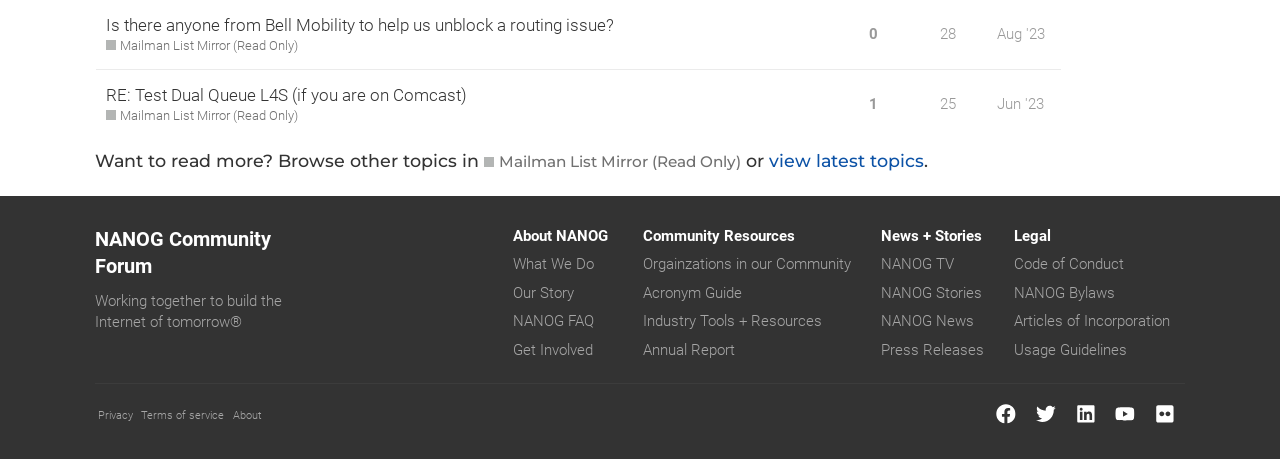With reference to the image, please provide a detailed answer to the following question: How can I learn more about NANOG?

I found the answer by looking at the link element with the text 'About NANOG' in the generic element with the text 'Learn more about NANOG'.